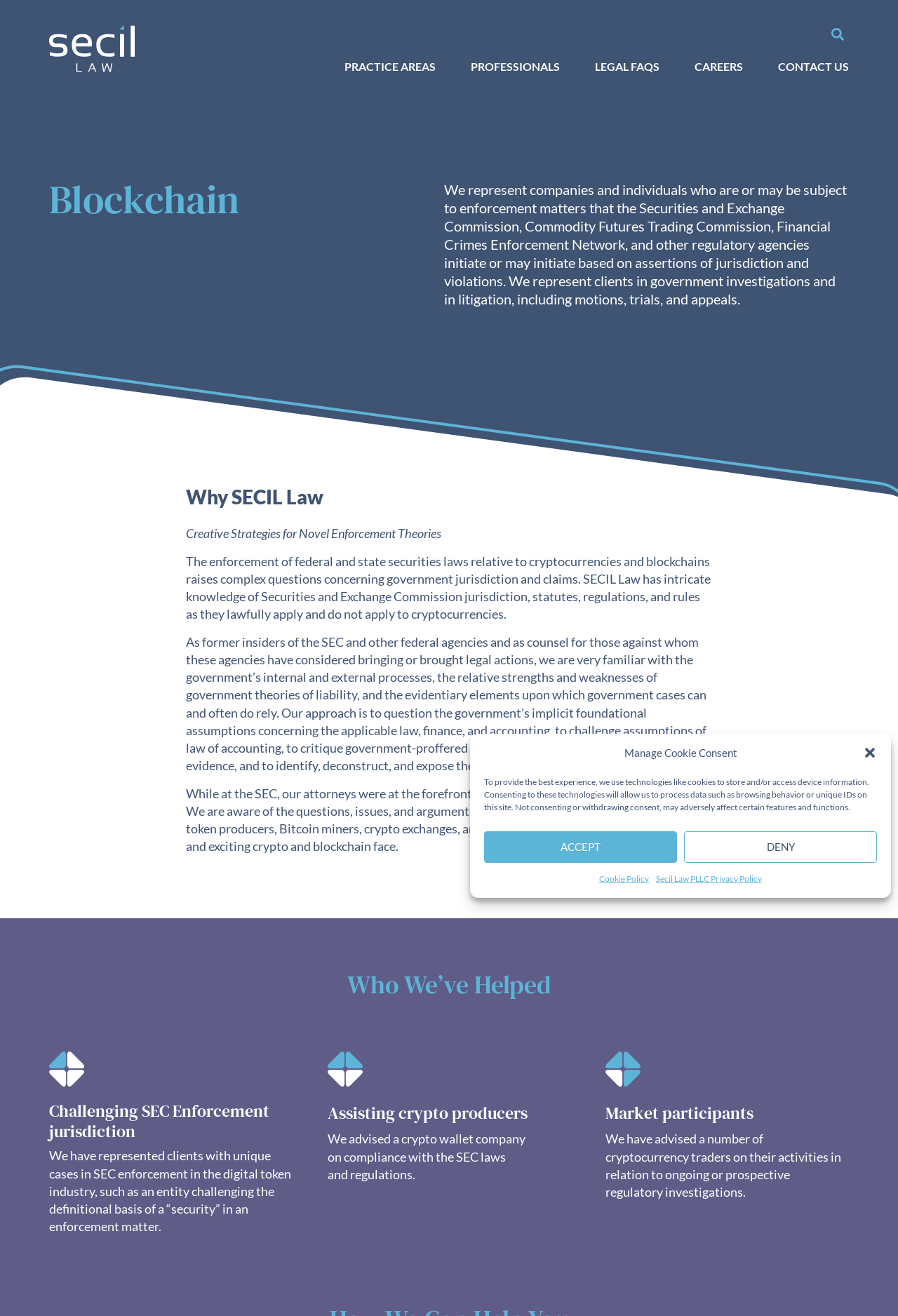What type of clients does SECIL Law PLLC represent?
Using the image as a reference, answer the question with a short word or phrase.

Companies and individuals